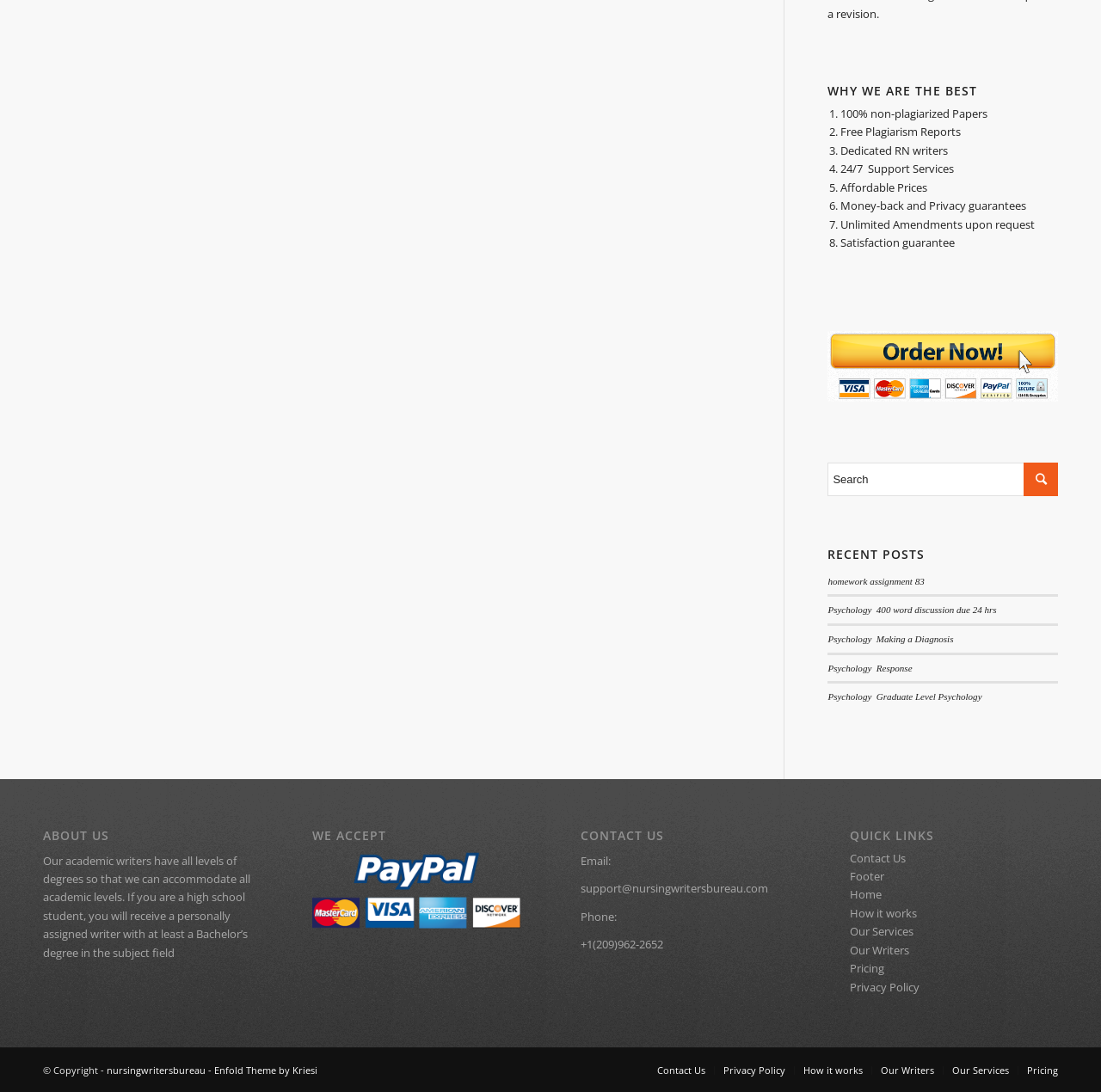Determine the bounding box coordinates in the format (top-left x, top-left y, bottom-right x, bottom-right y). Ensure all values are floating point numbers between 0 and 1. Identify the bounding box of the UI element described by: How it works

[0.772, 0.829, 0.833, 0.843]